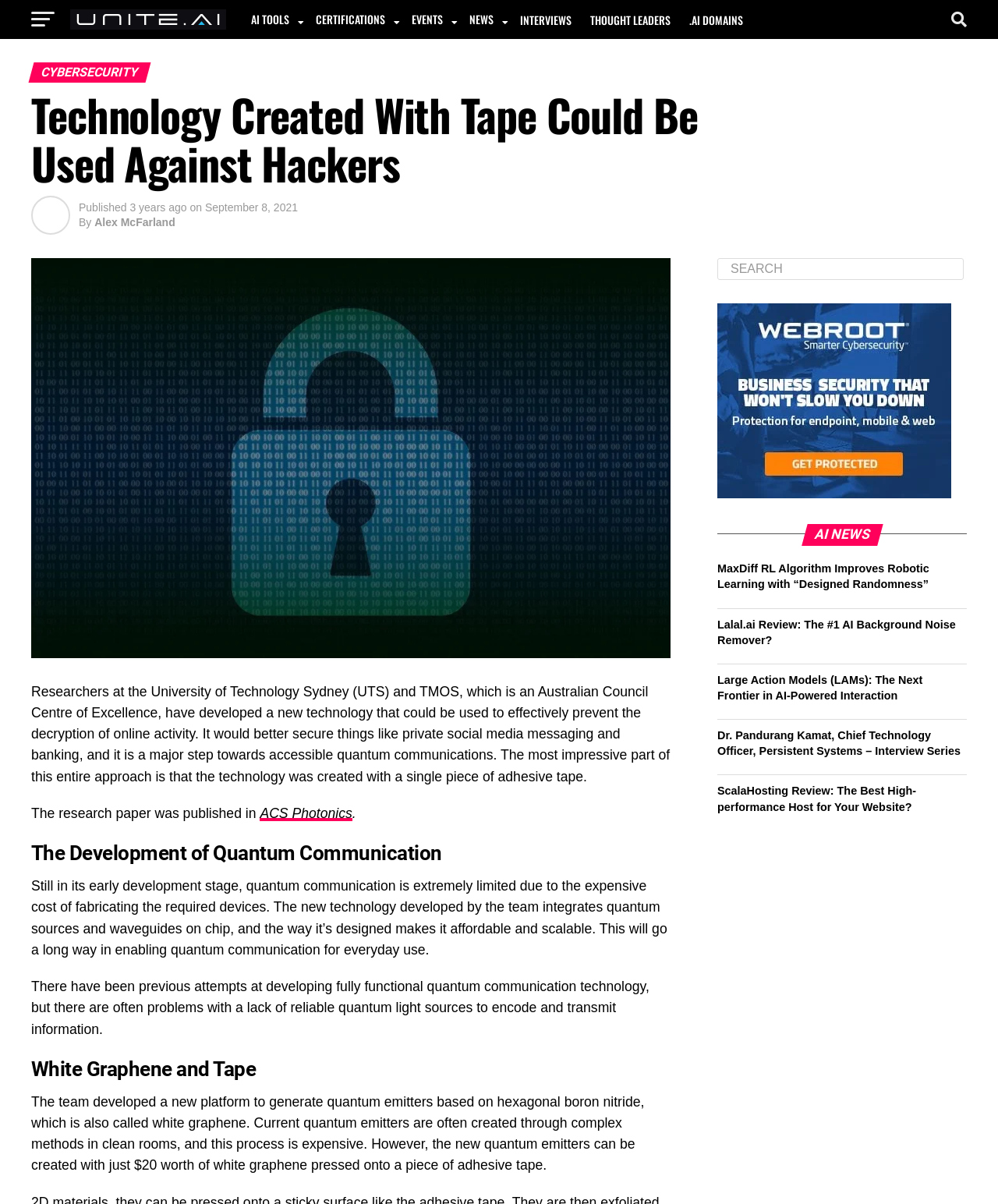What is the headline of the webpage?

Technology Created With Tape Could Be Used Against Hackers